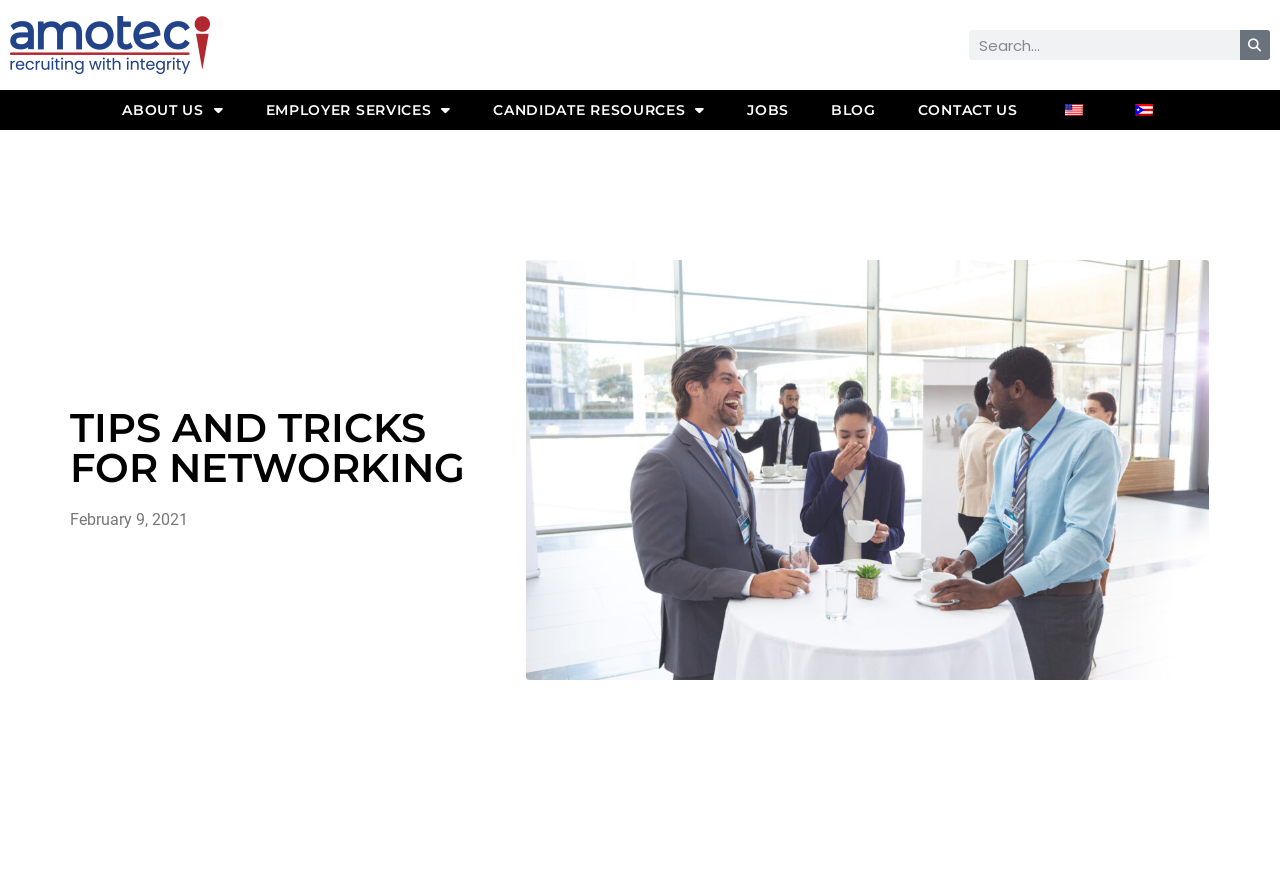Given the element description: "alt="Amotec - Home"", predict the bounding box coordinates of the UI element it refers to, using four float numbers between 0 and 1, i.e., [left, top, right, bottom].

[0.008, 0.017, 0.164, 0.085]